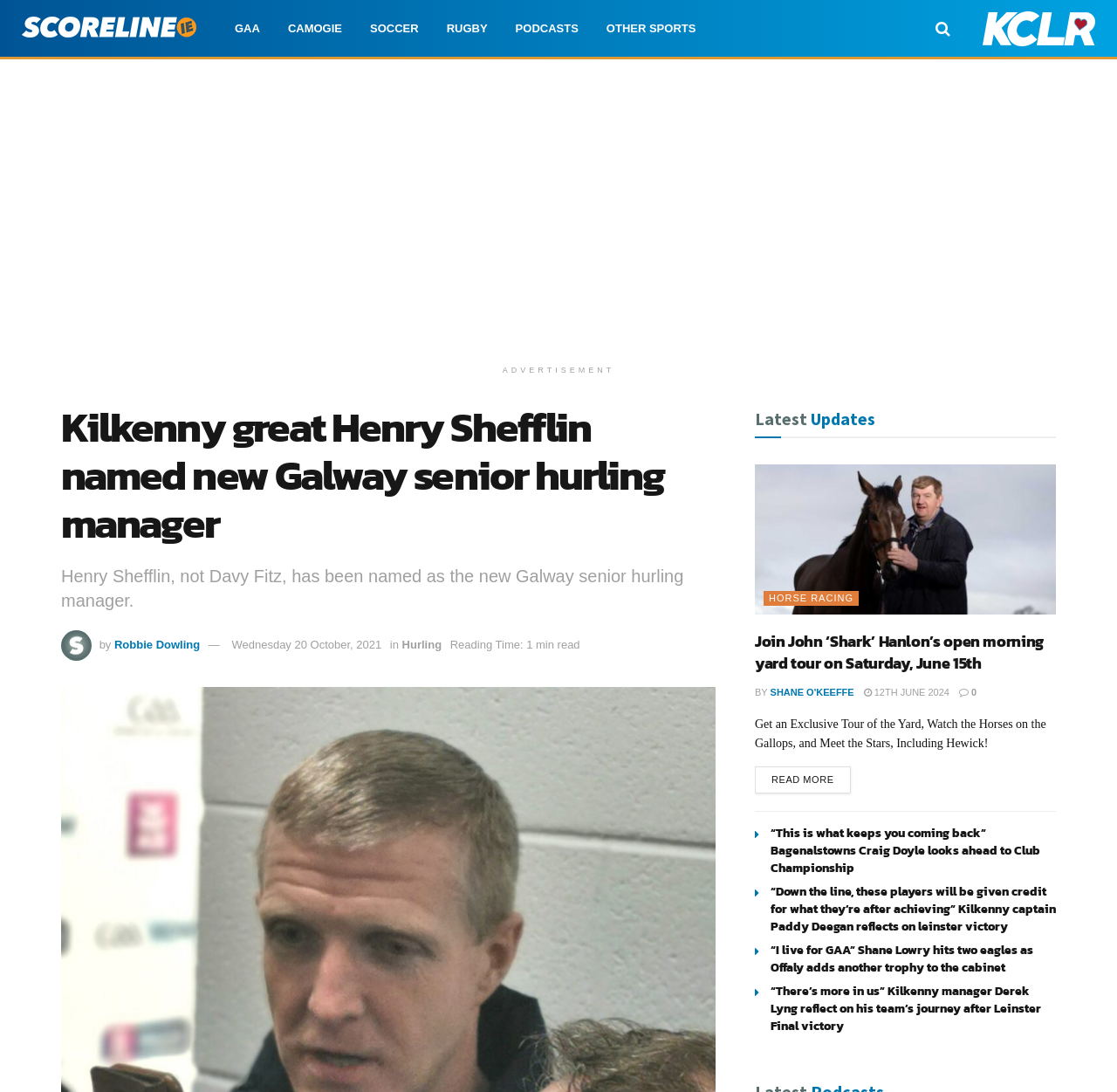What is the category of the latest updates section?
Please use the visual content to give a single word or phrase answer.

Hurling